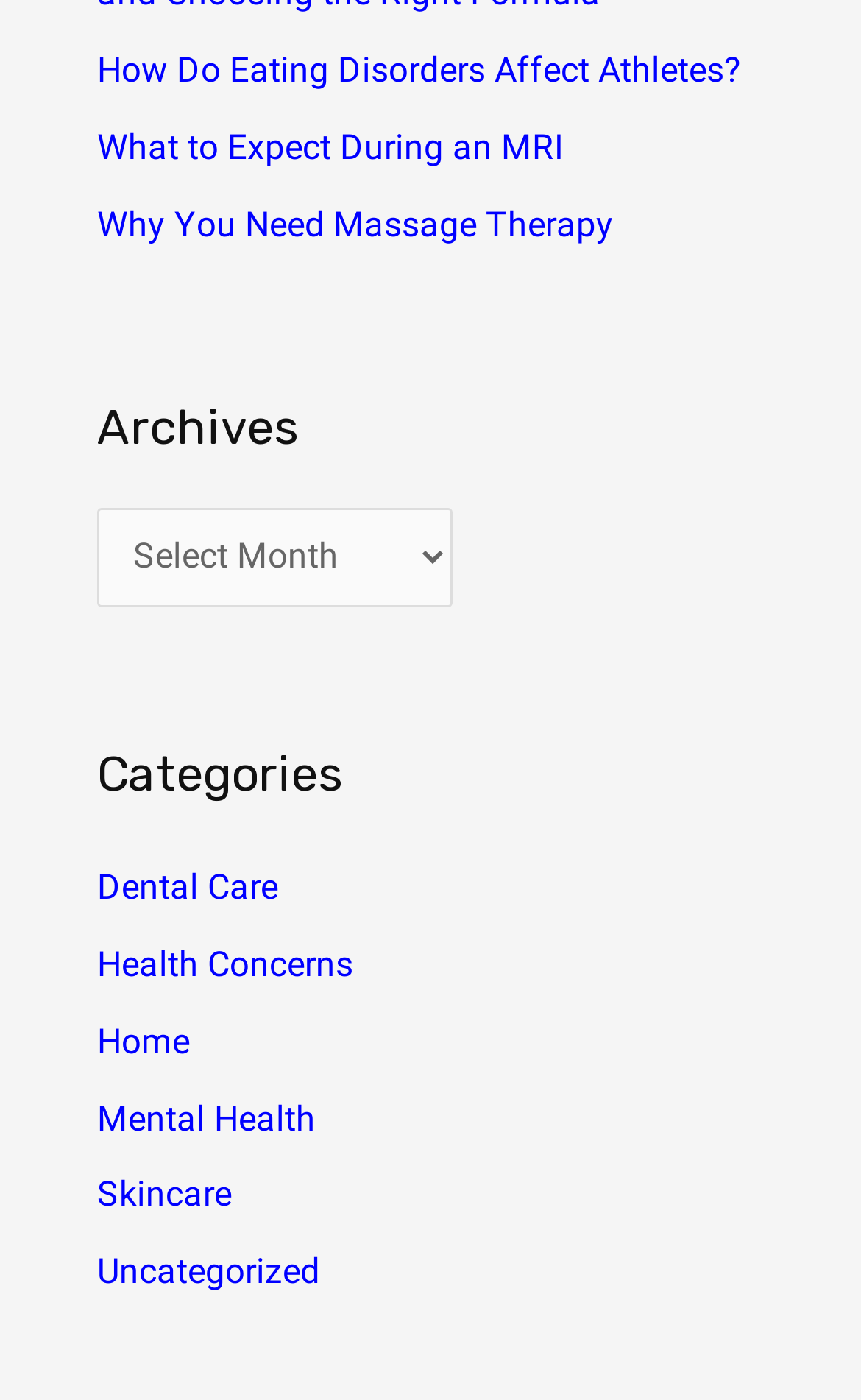Determine the bounding box coordinates for the HTML element mentioned in the following description: "Uncategorized". The coordinates should be a list of four floats ranging from 0 to 1, represented as [left, top, right, bottom].

[0.112, 0.895, 0.371, 0.923]